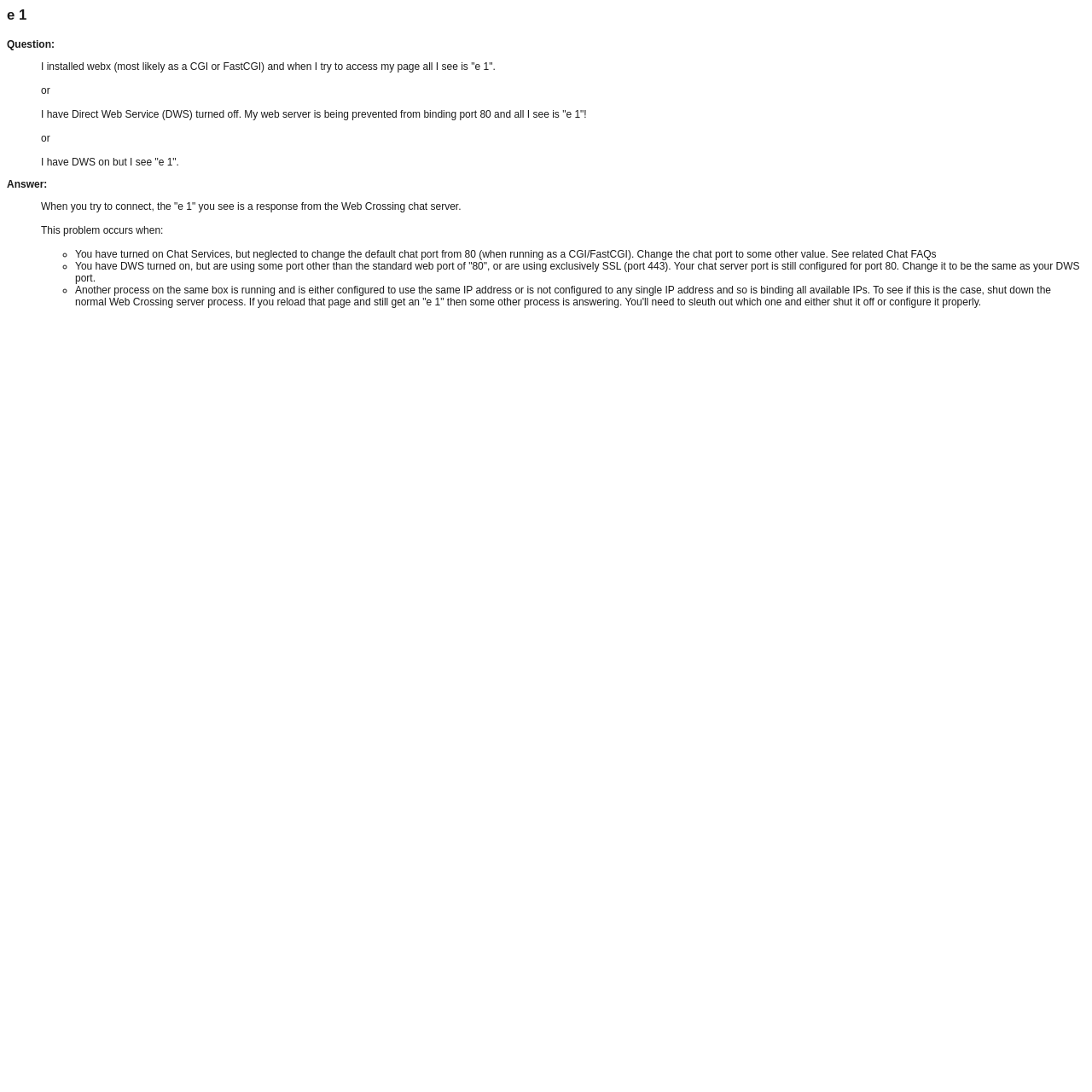Use a single word or phrase to respond to the question:
What is the response from the Web Crossing chat server?

e 1